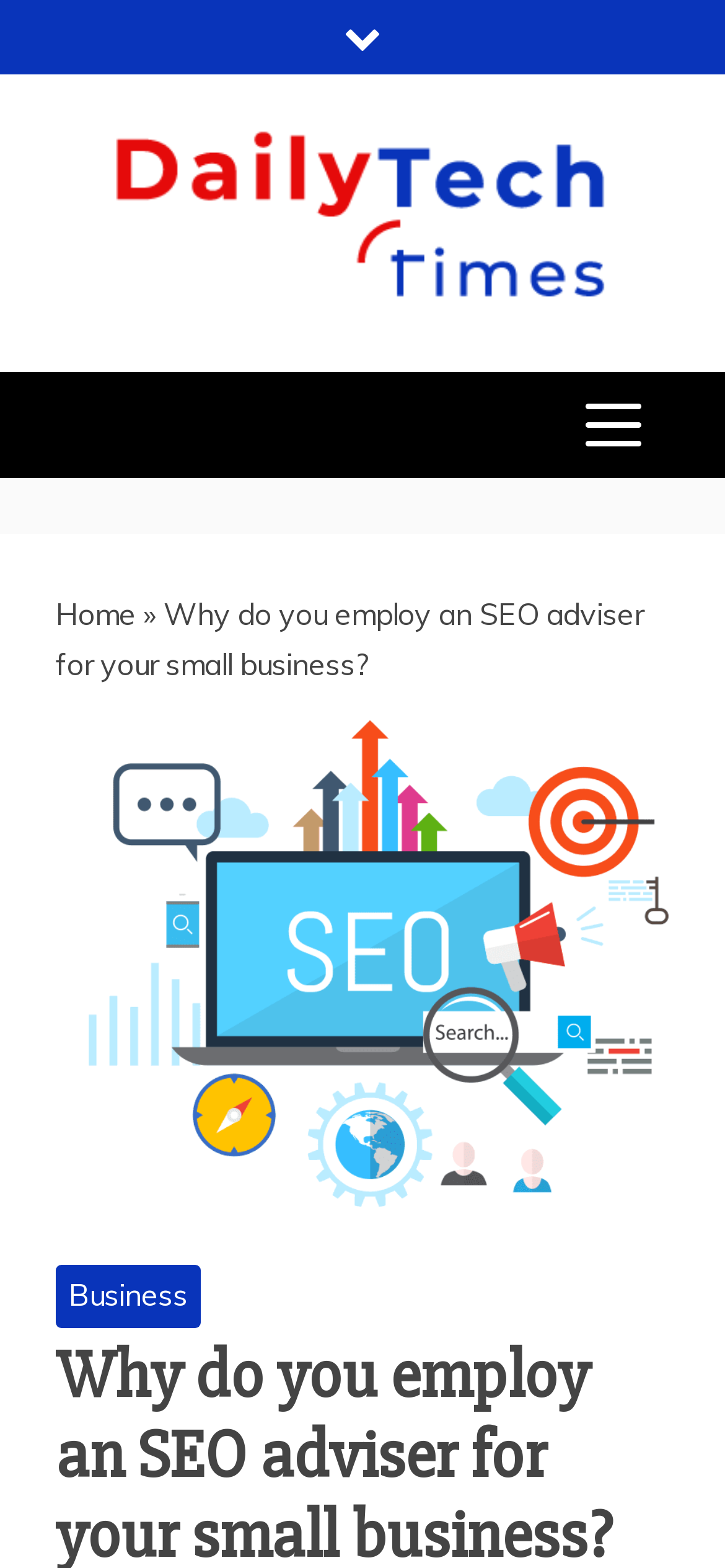Extract the bounding box coordinates for the HTML element that matches this description: "parent_node: DAILY TECH TIMES". The coordinates should be four float numbers between 0 and 1, i.e., [left, top, right, bottom].

[0.154, 0.083, 0.846, 0.201]